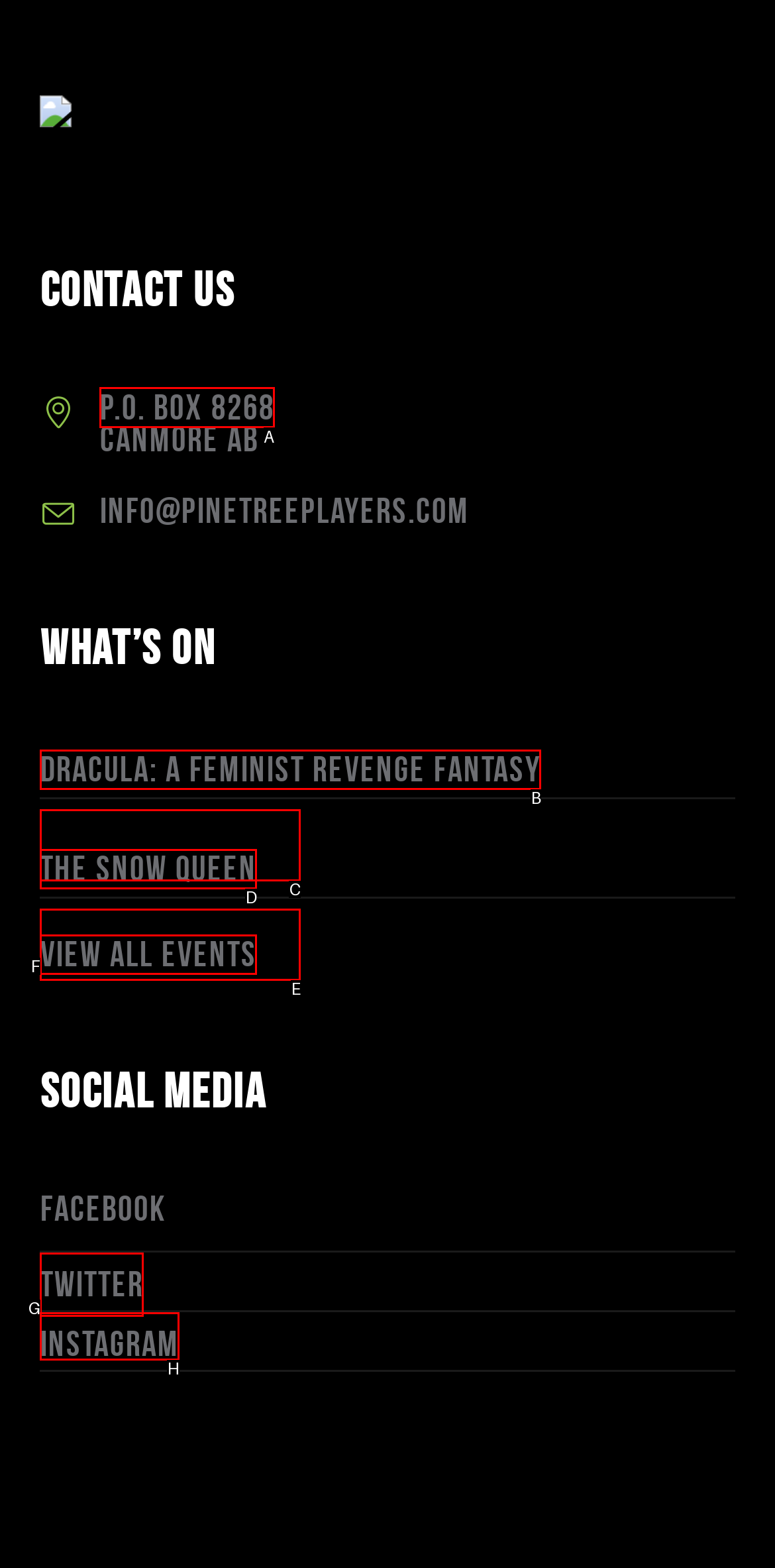Identify the correct UI element to click for this instruction: View contact information
Respond with the appropriate option's letter from the provided choices directly.

A